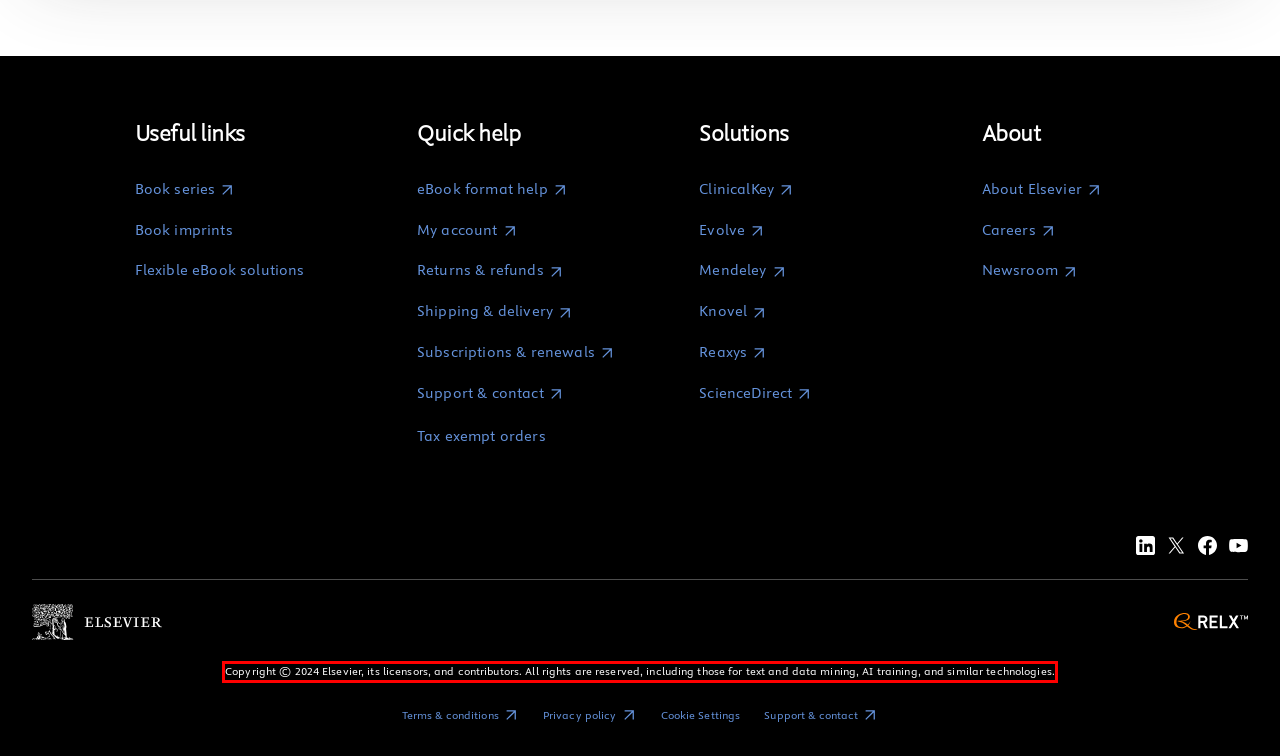Given a screenshot of a webpage with a red bounding box, extract the text content from the UI element inside the red bounding box.

Copyright © 2024 Elsevier, its licensors, and contributors. All rights are reserved, including those for text and data mining, AI training, and similar technologies.